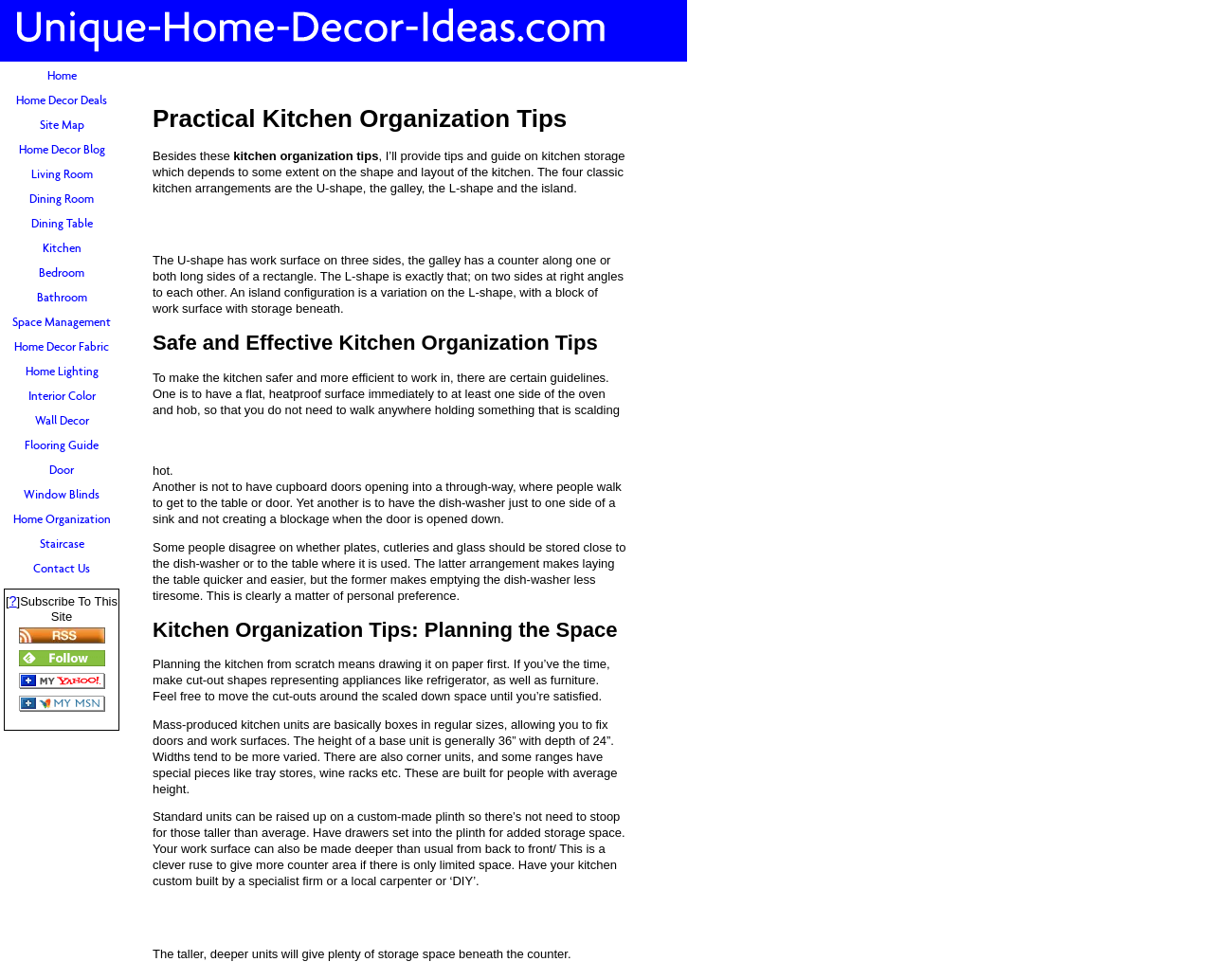What is the benefit of having a custom-made plinth?
Offer a detailed and full explanation in response to the question.

The webpage suggests that having a custom-made plinth can provide more storage space, as users can have drawers set into the plinth, which is especially useful for those who are taller than average.